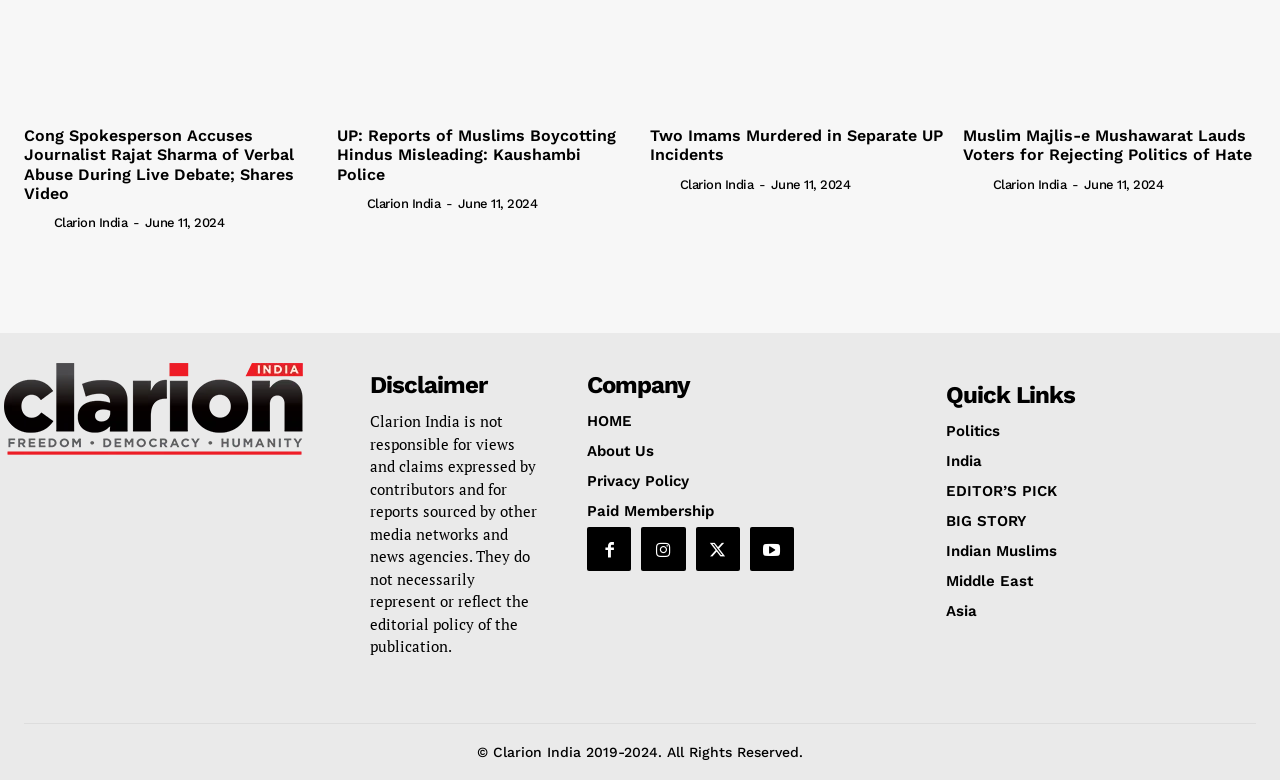Based on the element description Indian Muslims, identify the bounding box of the UI element in the given webpage screenshot. The coordinates should be in the format (top-left x, top-left y, bottom-right x, bottom-right y) and must be between 0 and 1.

[0.739, 0.695, 0.981, 0.718]